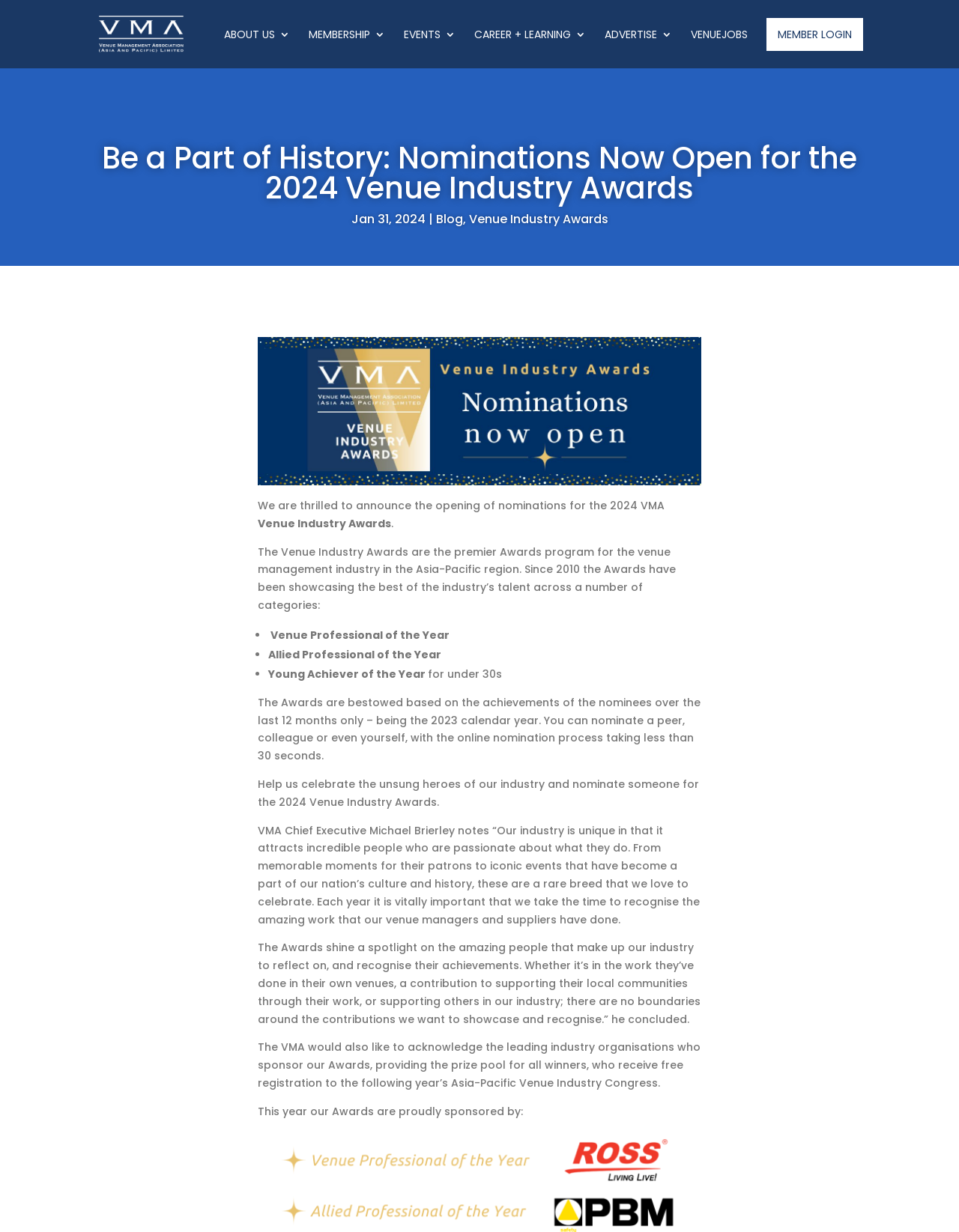Who is the CEO of VMA?
Provide a detailed and well-explained answer to the question.

I found the answer by looking at the text content of the webpage, specifically the quote attributed to 'VMA Chief Executive Michael Brierley'.